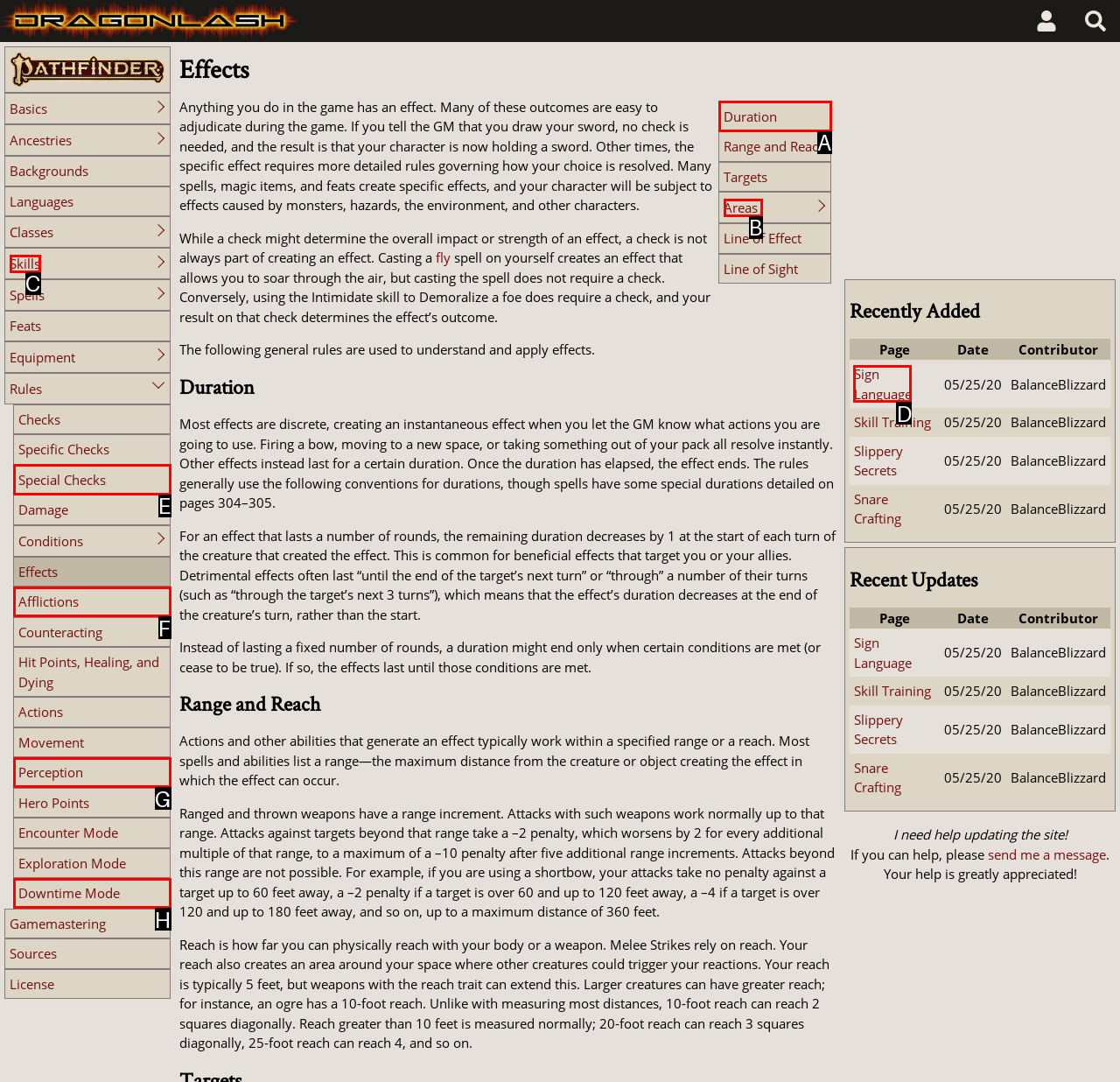For the task: Click on the 'Sign Language' link, tell me the letter of the option you should click. Answer with the letter alone.

D